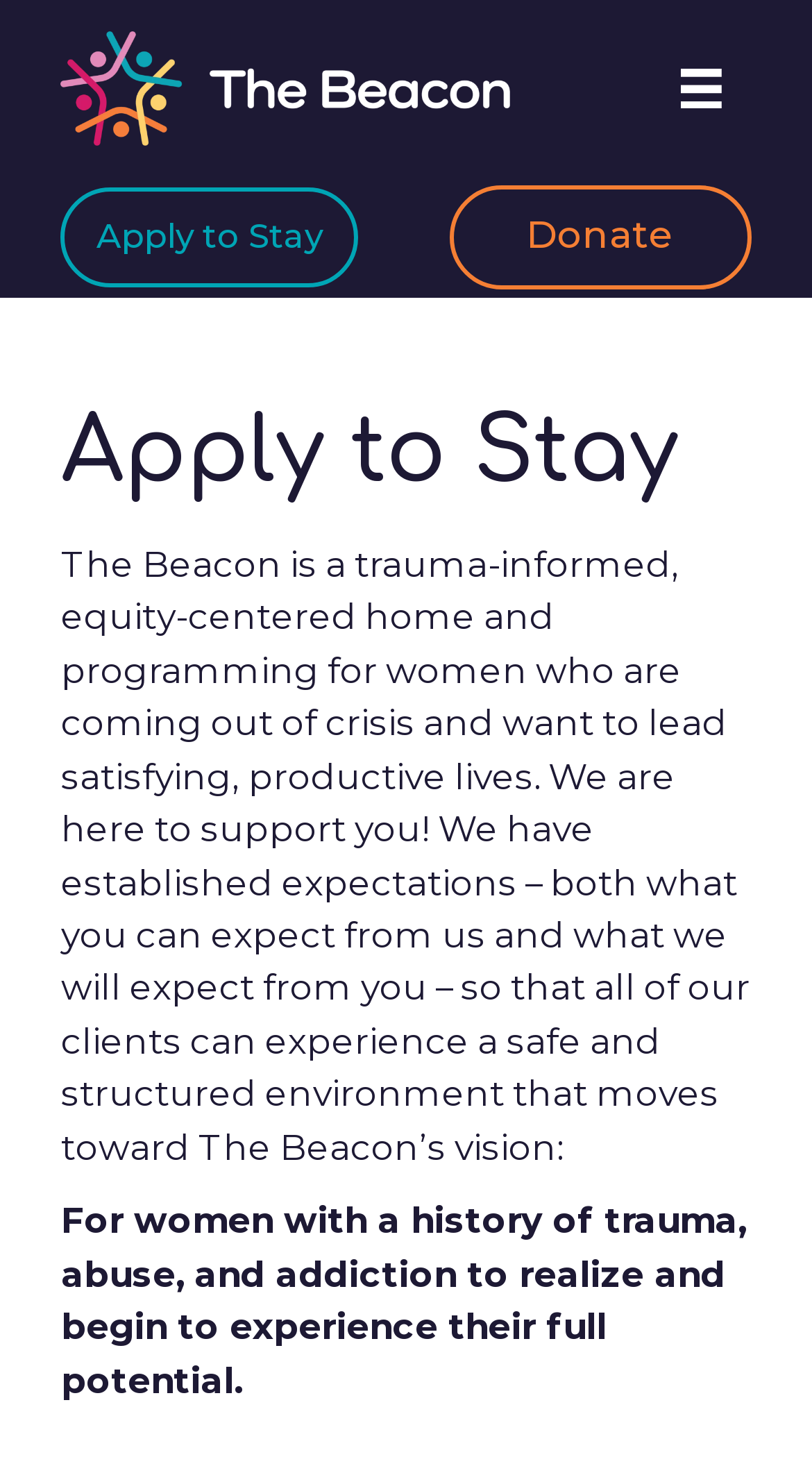Identify and provide the main heading of the webpage.

Apply to Stay